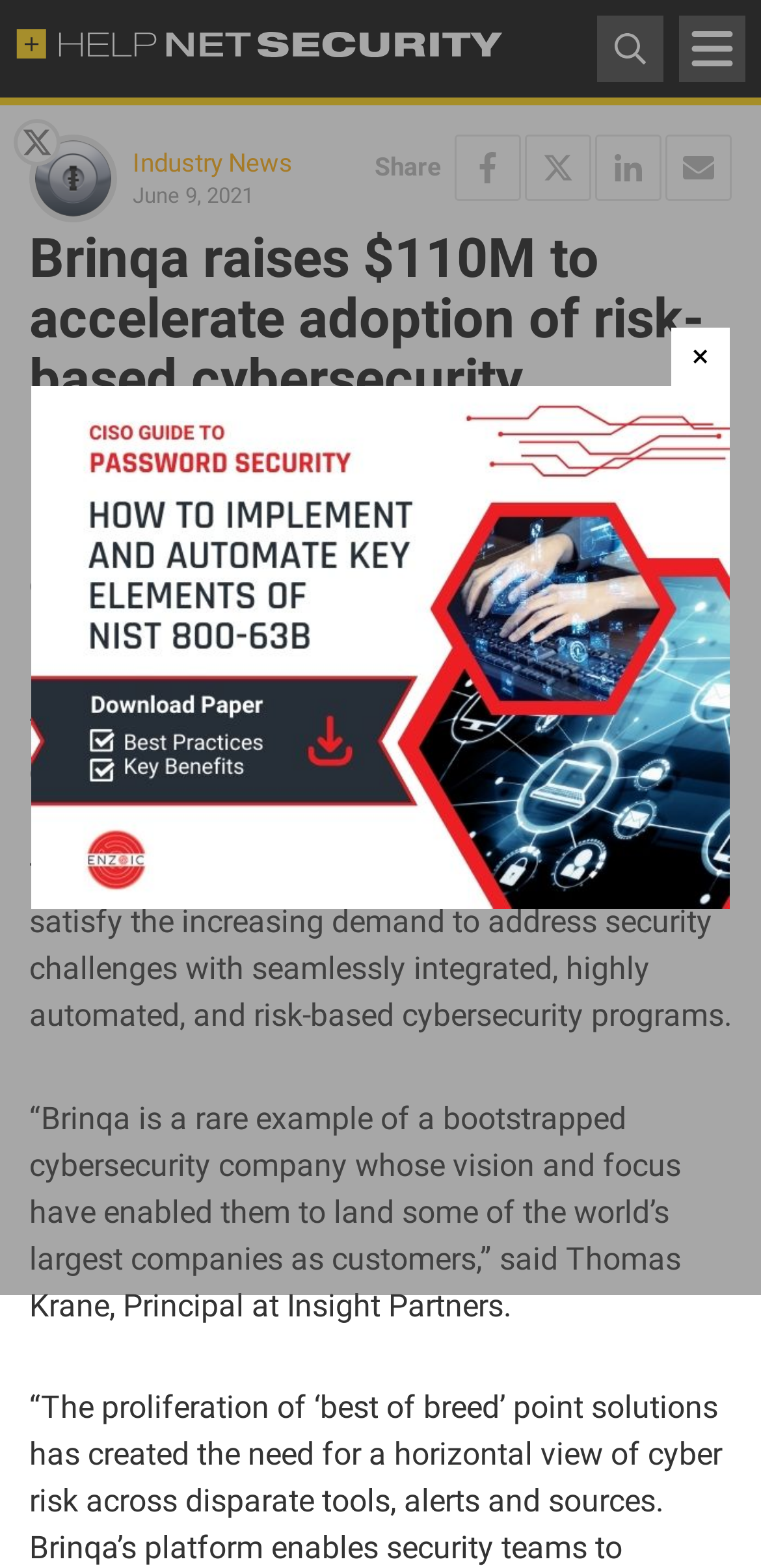Provide the bounding box coordinates of the section that needs to be clicked to accomplish the following instruction: "Read the Industry News."

[0.174, 0.095, 0.385, 0.113]